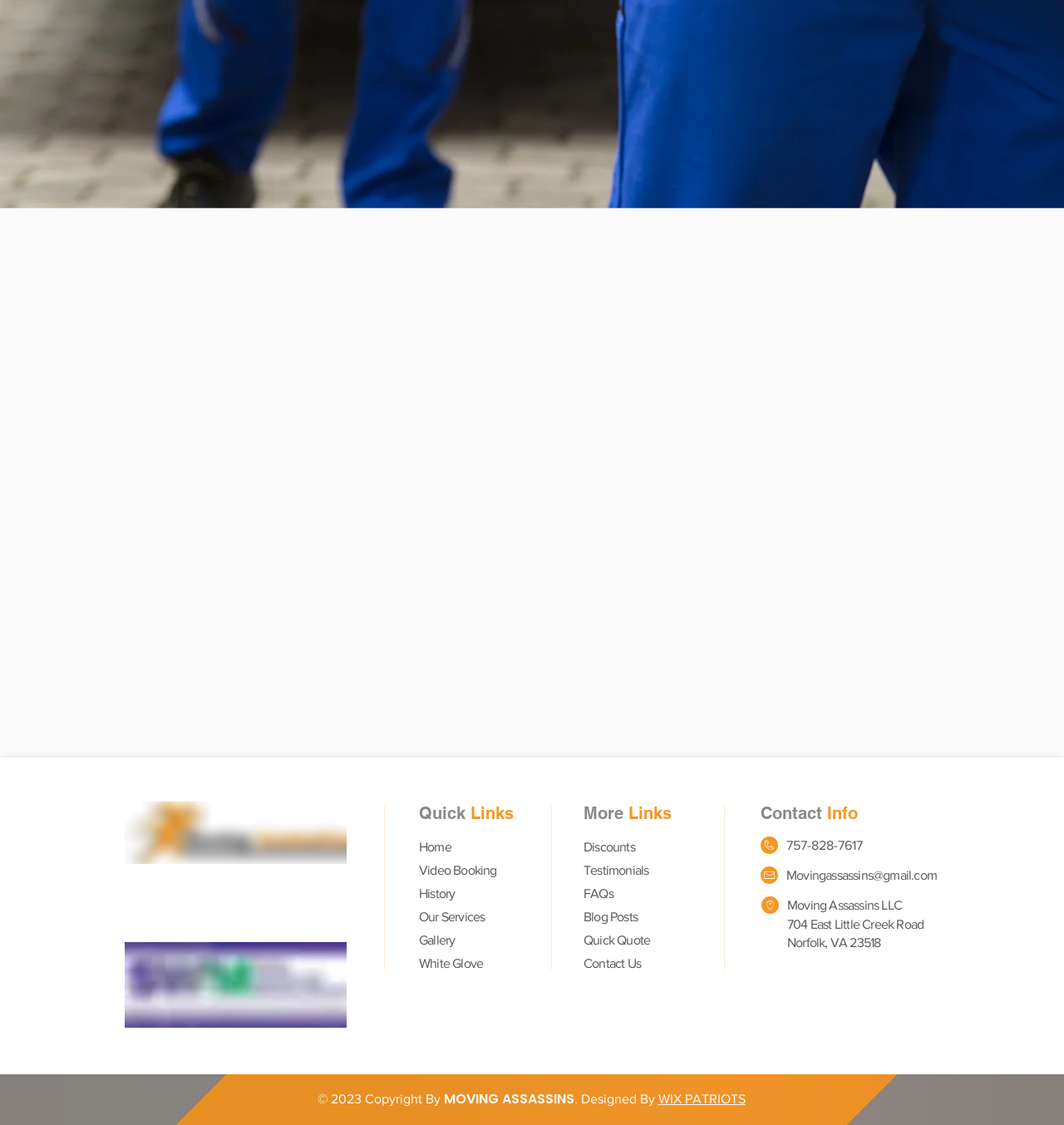Determine the bounding box coordinates of the UI element described below. Use the format (top-left x, top-left y, bottom-right x, bottom-right y) with floating point numbers between 0 and 1: FAQs

[0.548, 0.788, 0.576, 0.801]